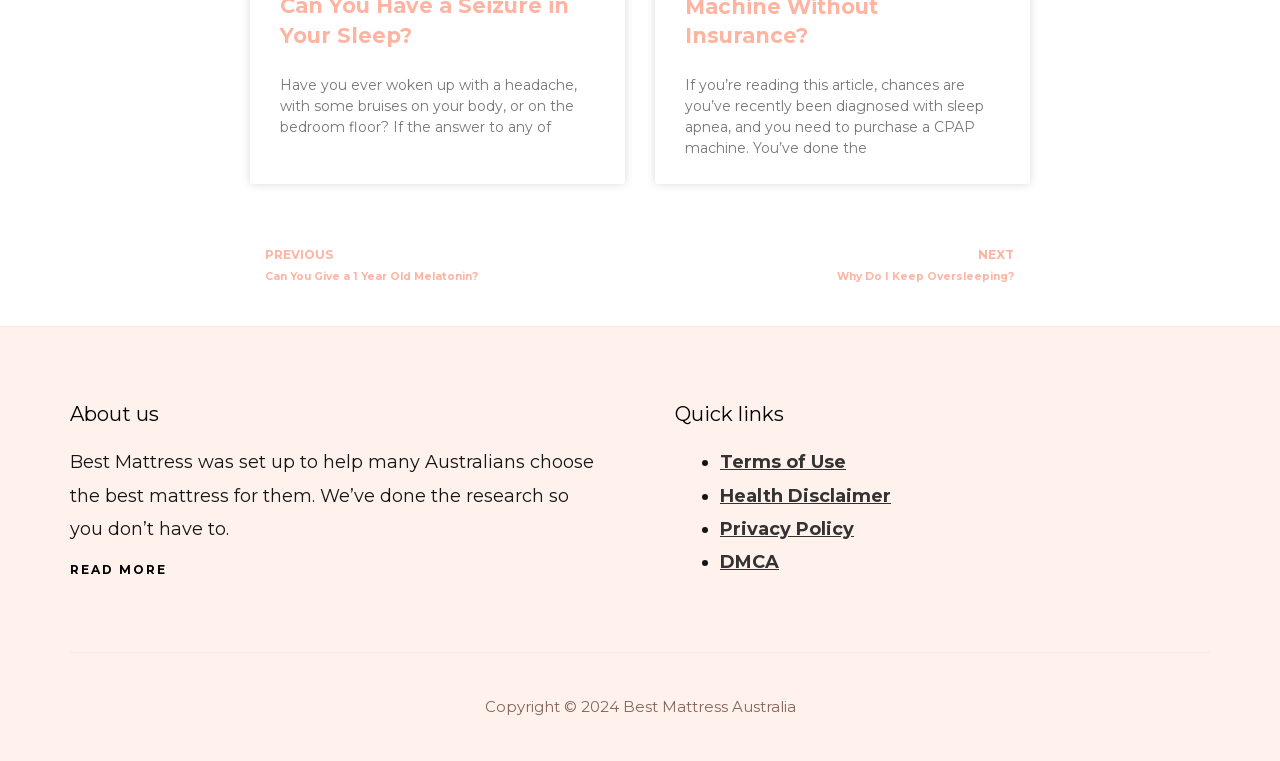What is the purpose of Best Mattress?
Examine the image and give a concise answer in one word or a short phrase.

Help Australians choose the best mattress